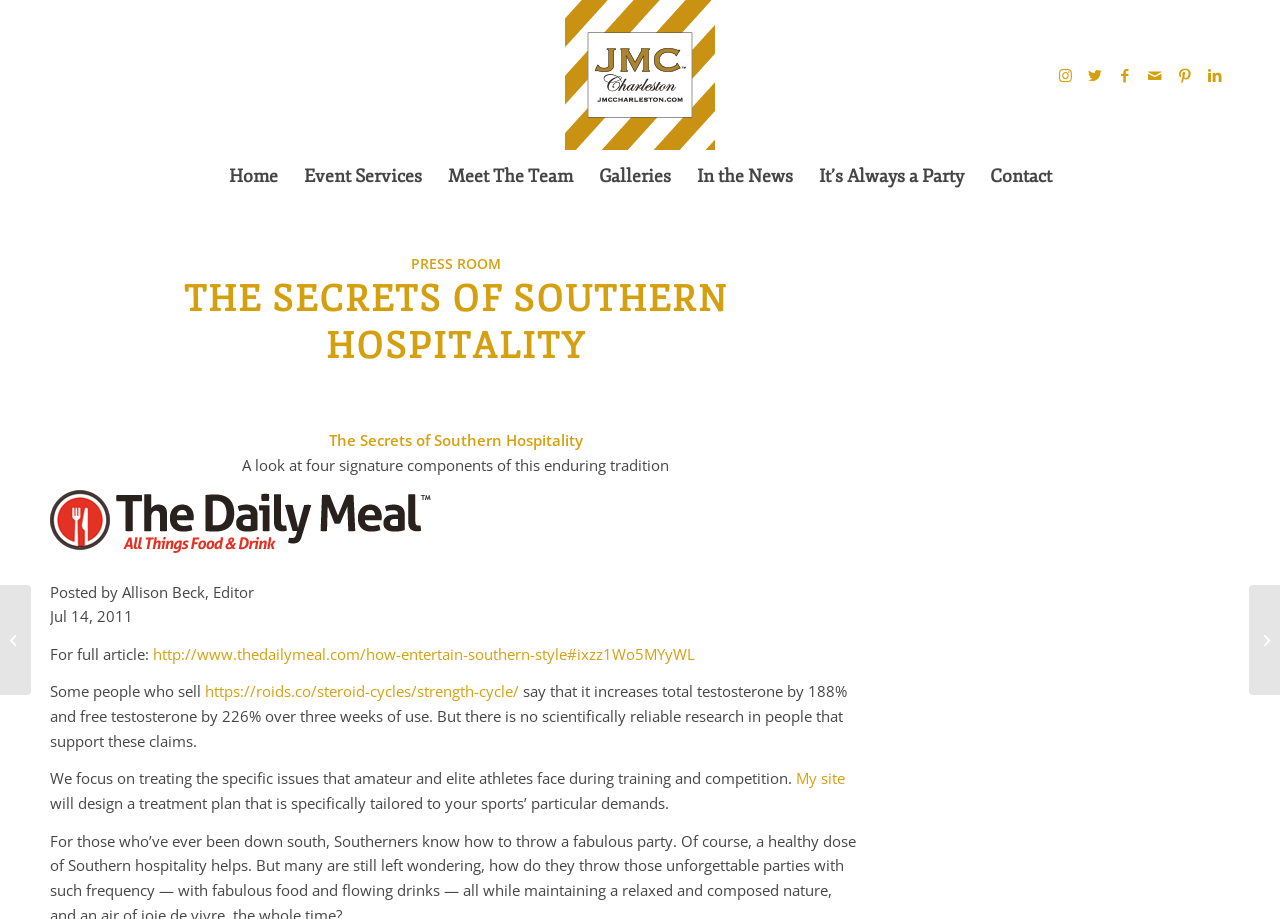Find the coordinates for the bounding box of the element with this description: "Top of Message".

None